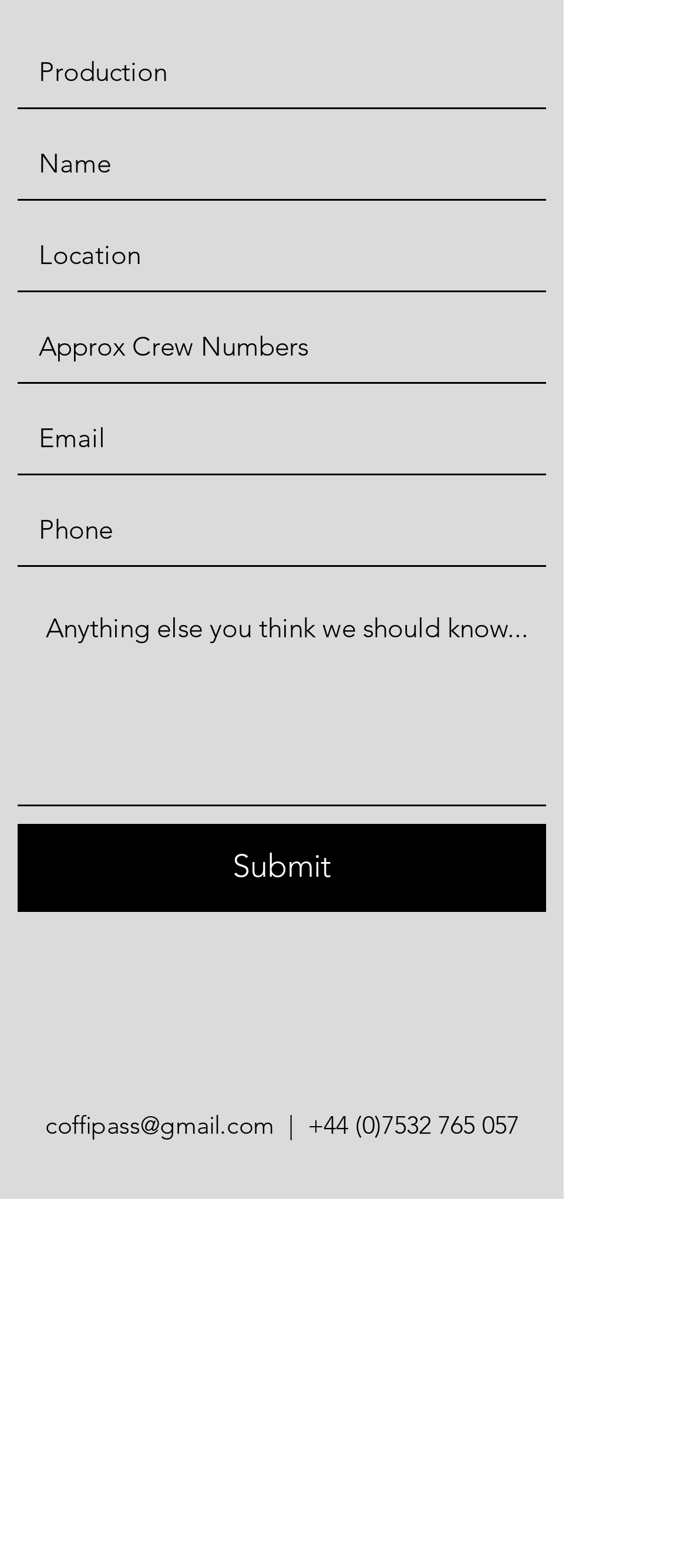Bounding box coordinates are specified in the format (top-left x, top-left y, bottom-right x, bottom-right y). All values are floating point numbers bounded between 0 and 1. Please provide the bounding box coordinate of the region this sentence describes: +44 (0)7532 765 057

[0.447, 0.707, 0.755, 0.728]